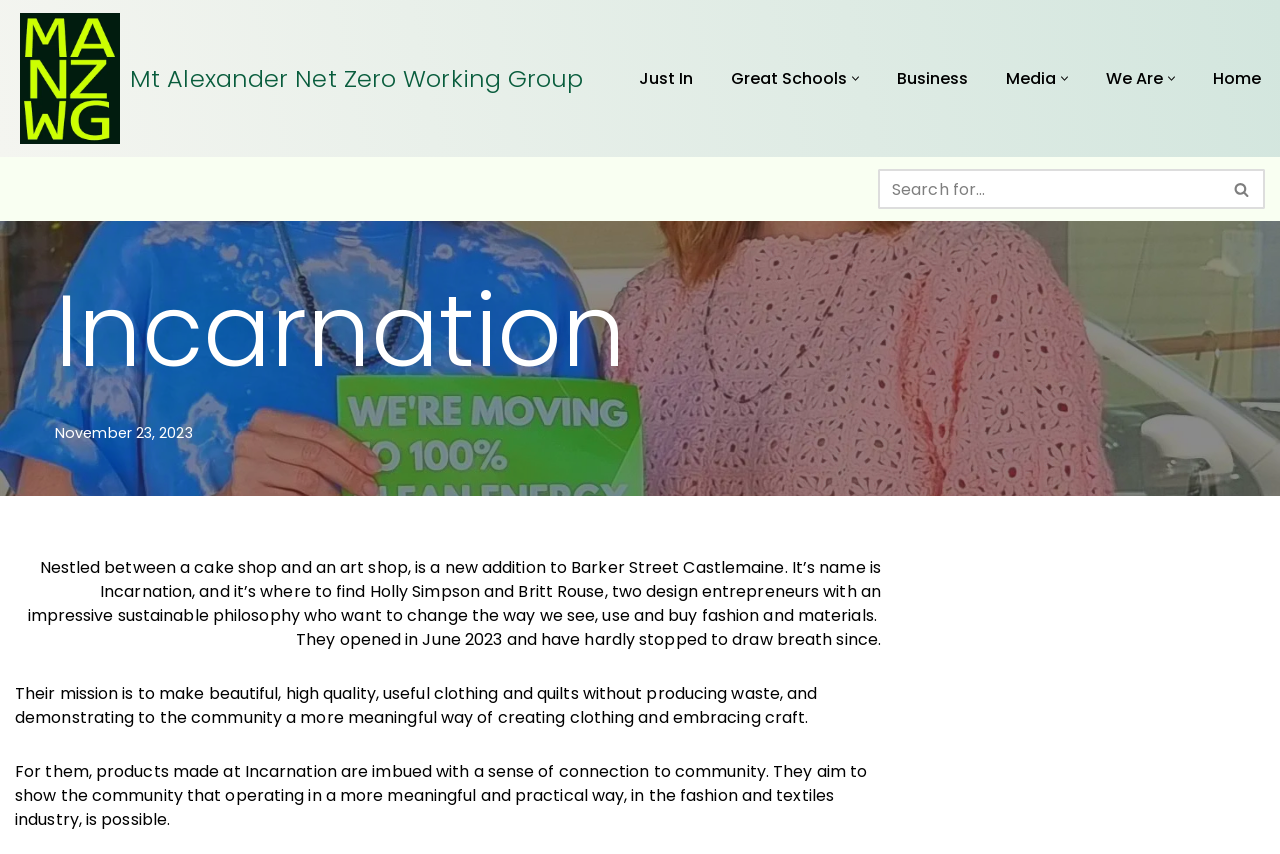Pinpoint the bounding box coordinates of the clickable area necessary to execute the following instruction: "Click on the 'Skip to content' link". The coordinates should be given as four float numbers between 0 and 1, namely [left, top, right, bottom].

[0.0, 0.037, 0.023, 0.061]